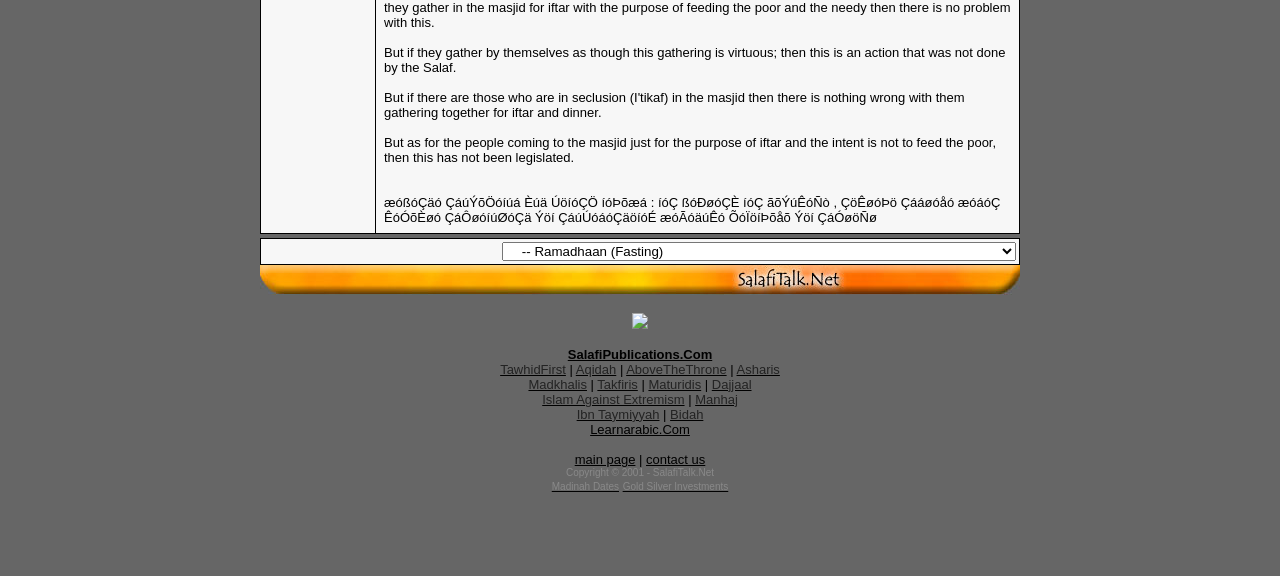Please determine the bounding box coordinates, formatted as (top-left x, top-left y, bottom-right x, bottom-right y), with all values as floating point numbers between 0 and 1. Identify the bounding box of the region described as: Madinah Dates

[0.431, 0.83, 0.484, 0.856]